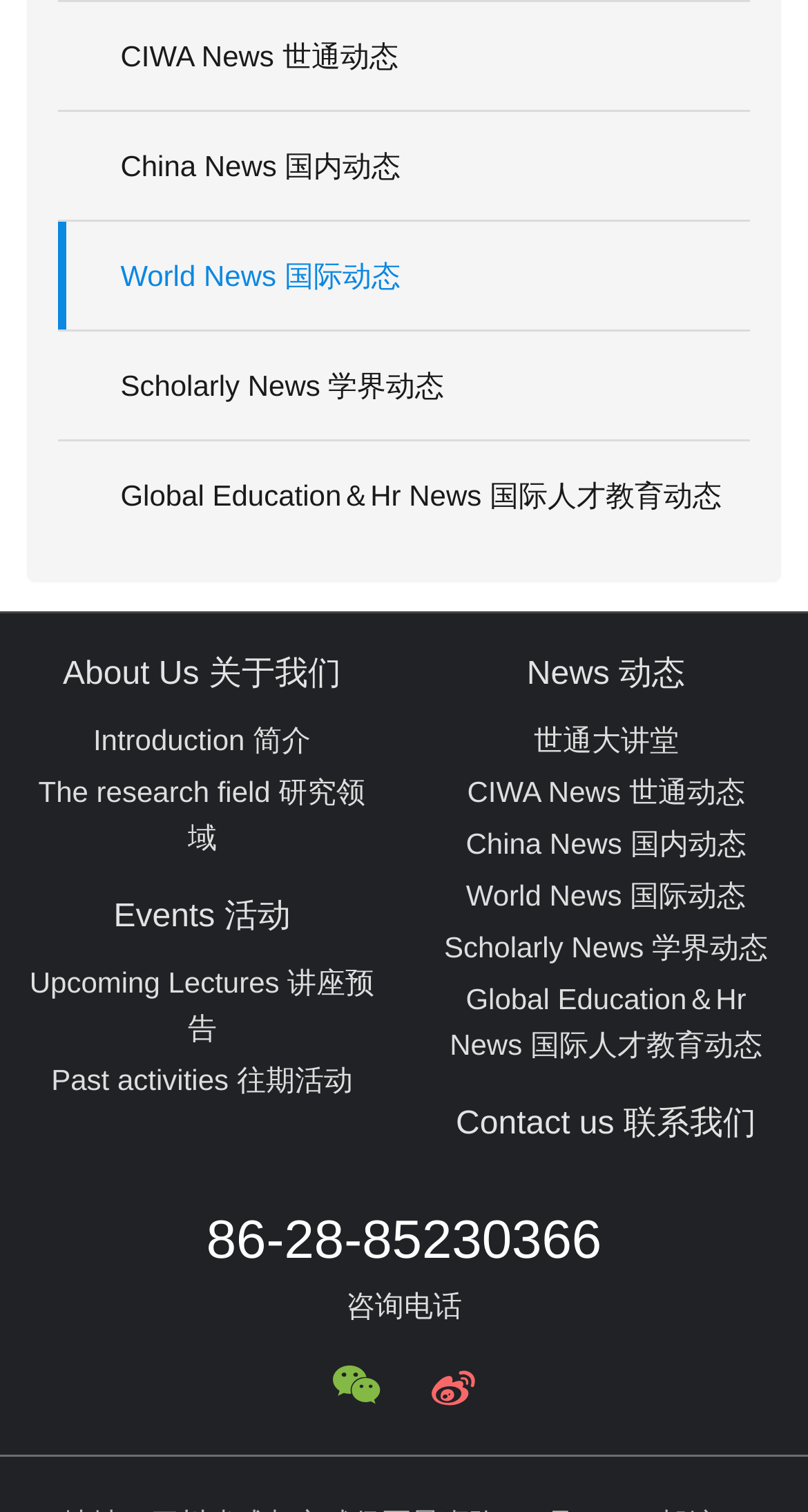How many main categories are there?
Please give a detailed and elaborate explanation in response to the question.

There are five main categories on the webpage, which are 'About Us', 'News', 'Events', 'Contact us', and the top navigation bar with five links.